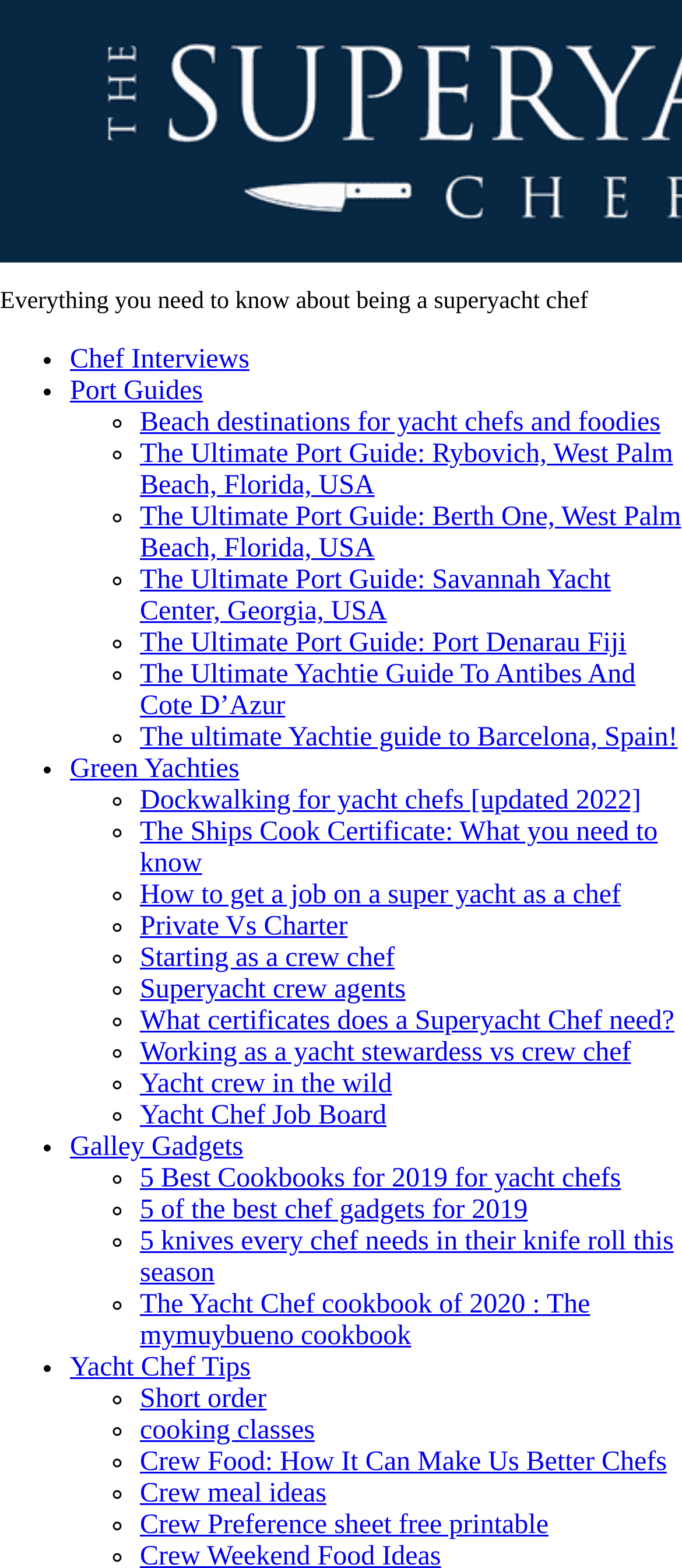Provide a brief response to the question below using a single word or phrase: 
What is the topic of the link 'The Ultimate Yachtie Guide To Antibes And Cote D’Azur'?

Yachtie guide